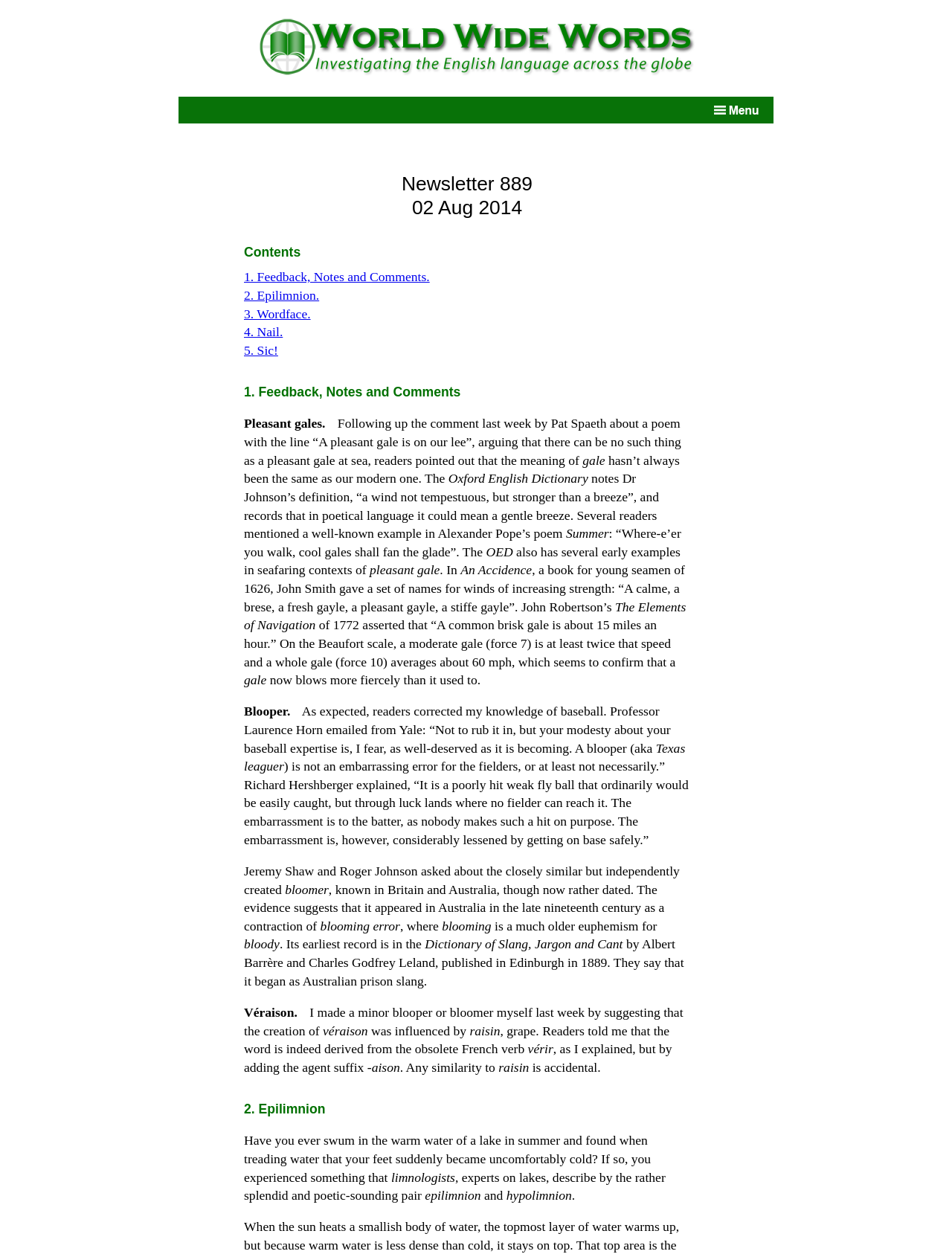Please respond to the question with a concise word or phrase:
What is a blooper in baseball?

A poorly hit weak fly ball